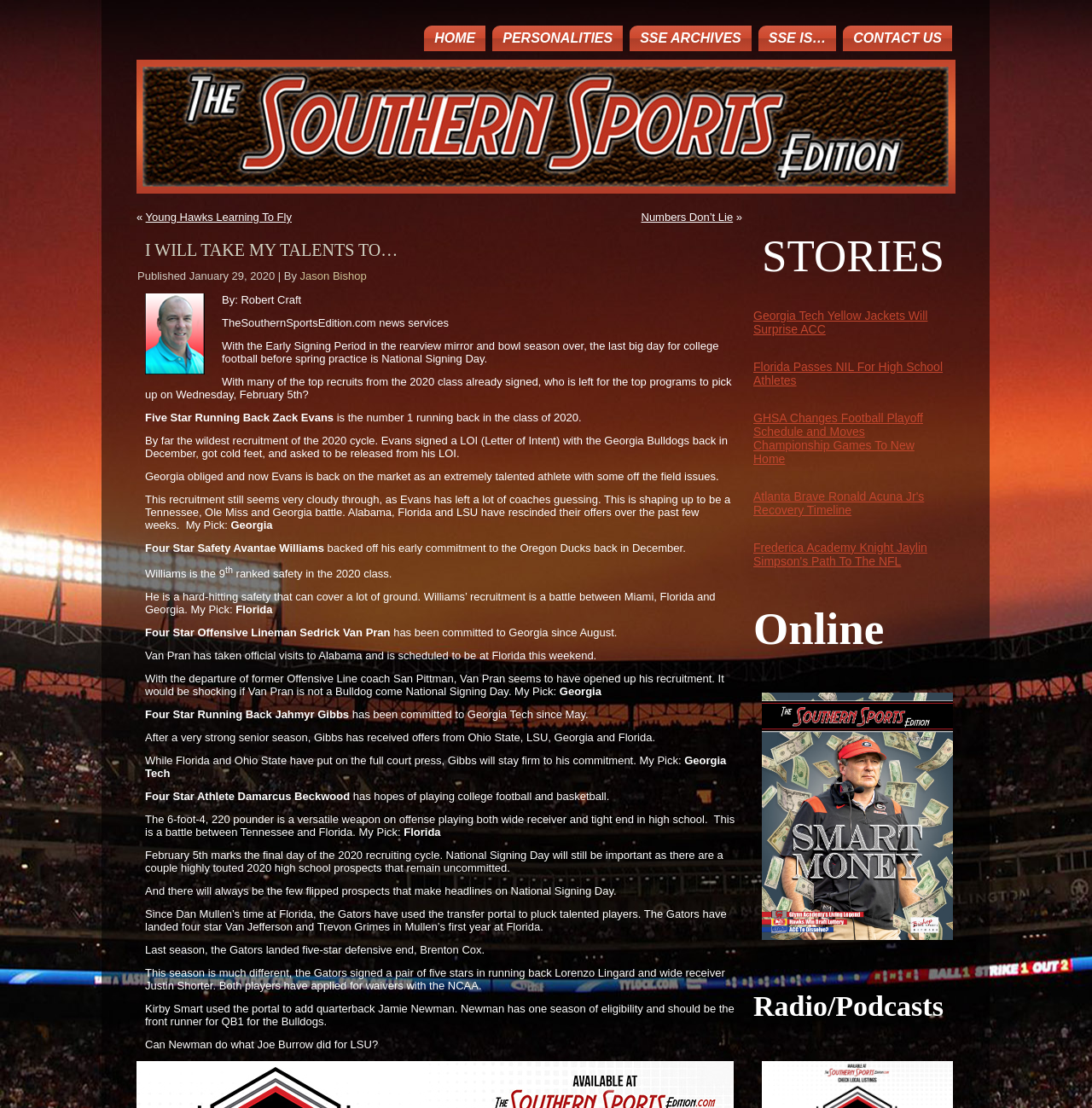Please identify the bounding box coordinates of the clickable region that I should interact with to perform the following instruction: "Read article 'I WILL TAKE MY TALENTS TO…'". The coordinates should be expressed as four float numbers between 0 and 1, i.e., [left, top, right, bottom].

[0.133, 0.217, 0.68, 0.235]